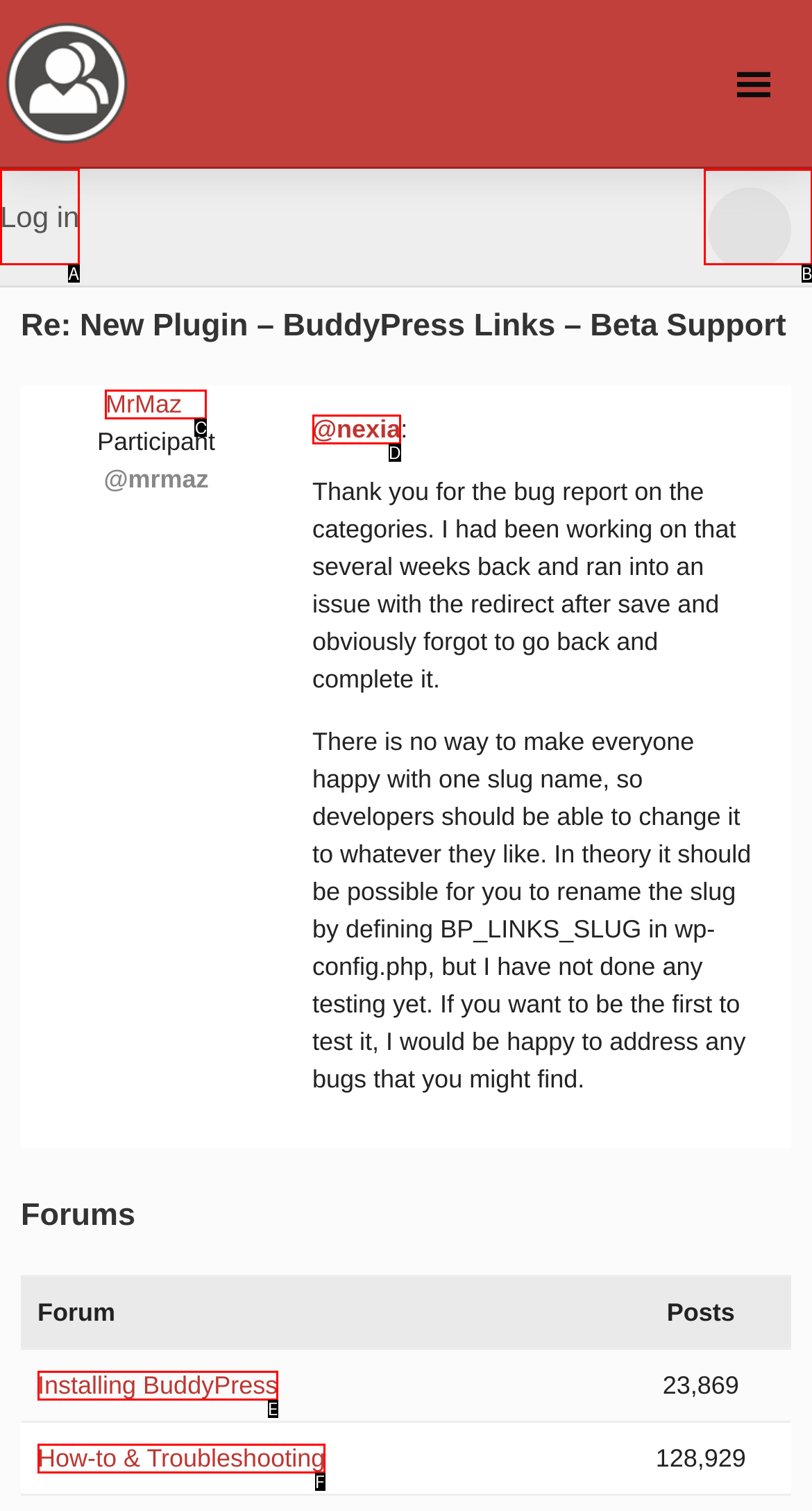Given the description: Log in, select the HTML element that matches it best. Reply with the letter of the chosen option directly.

A